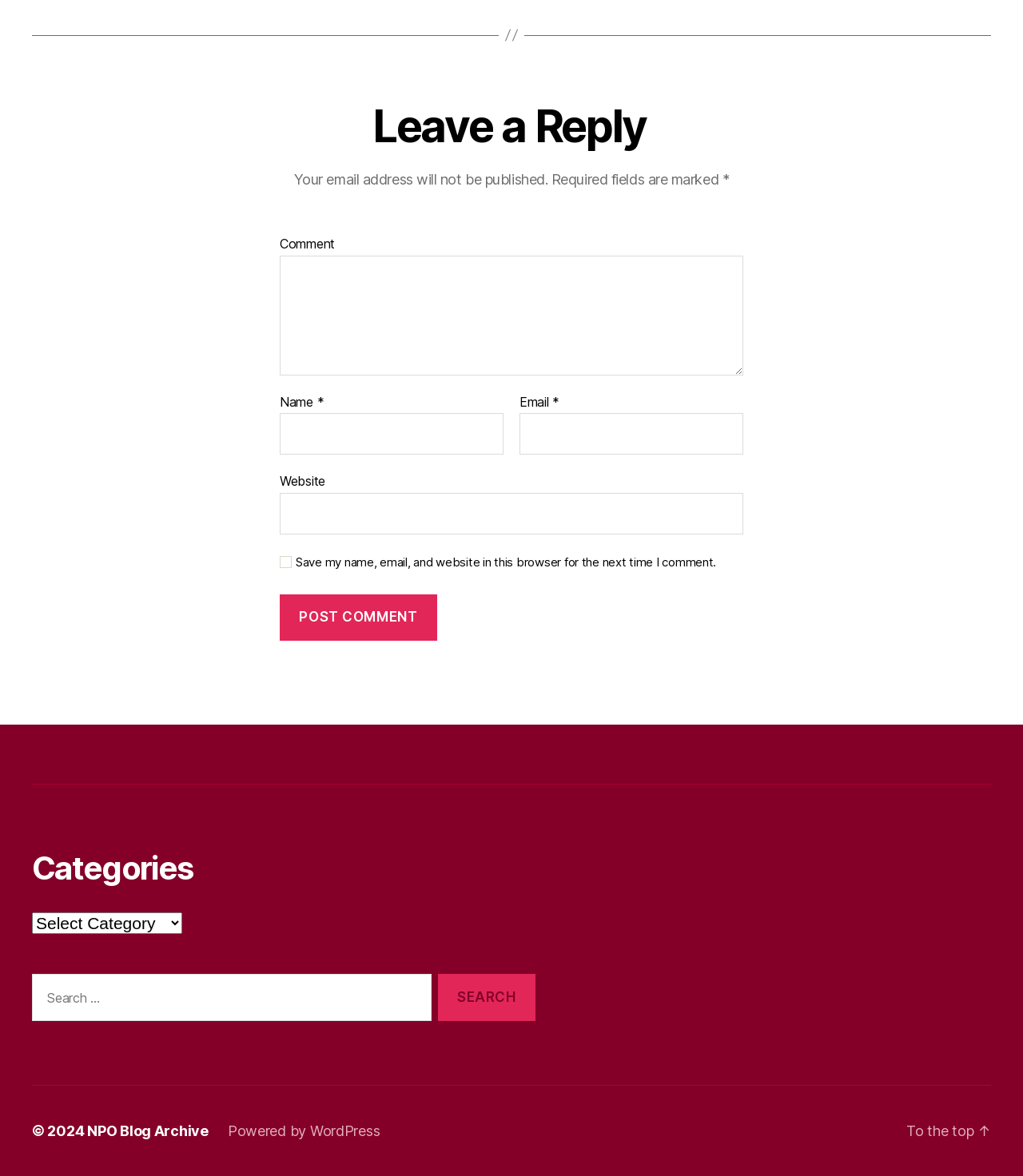What is the function of the checkbox in the comment form?
Based on the visual information, provide a detailed and comprehensive answer.

The checkbox in the comment form is labeled 'Save my name, email, and website in this browser for the next time I comment', indicating that its function is to save the user's data for future comments.